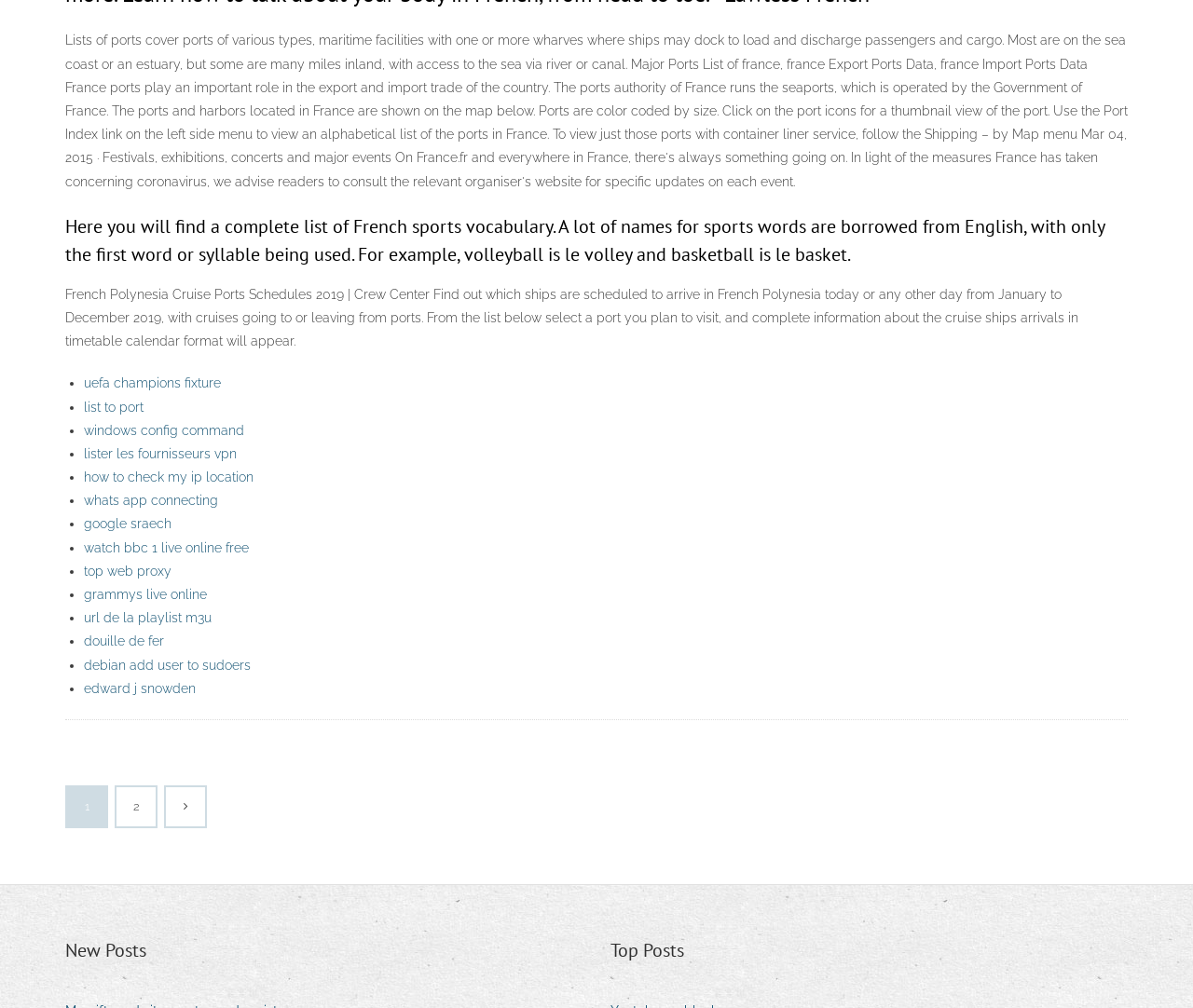Locate the bounding box coordinates of the UI element described by: "url de la playlist m3u". Provide the coordinates as four float numbers between 0 and 1, formatted as [left, top, right, bottom].

[0.07, 0.606, 0.177, 0.62]